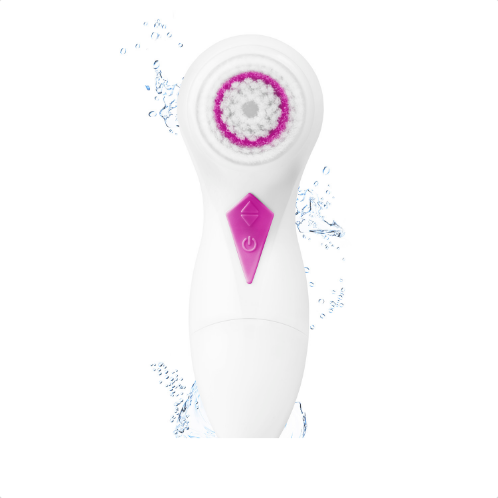Please reply to the following question with a single word or a short phrase:
What is the purpose of the FB 880 Facial Cleansing Brush?

facial cleansing